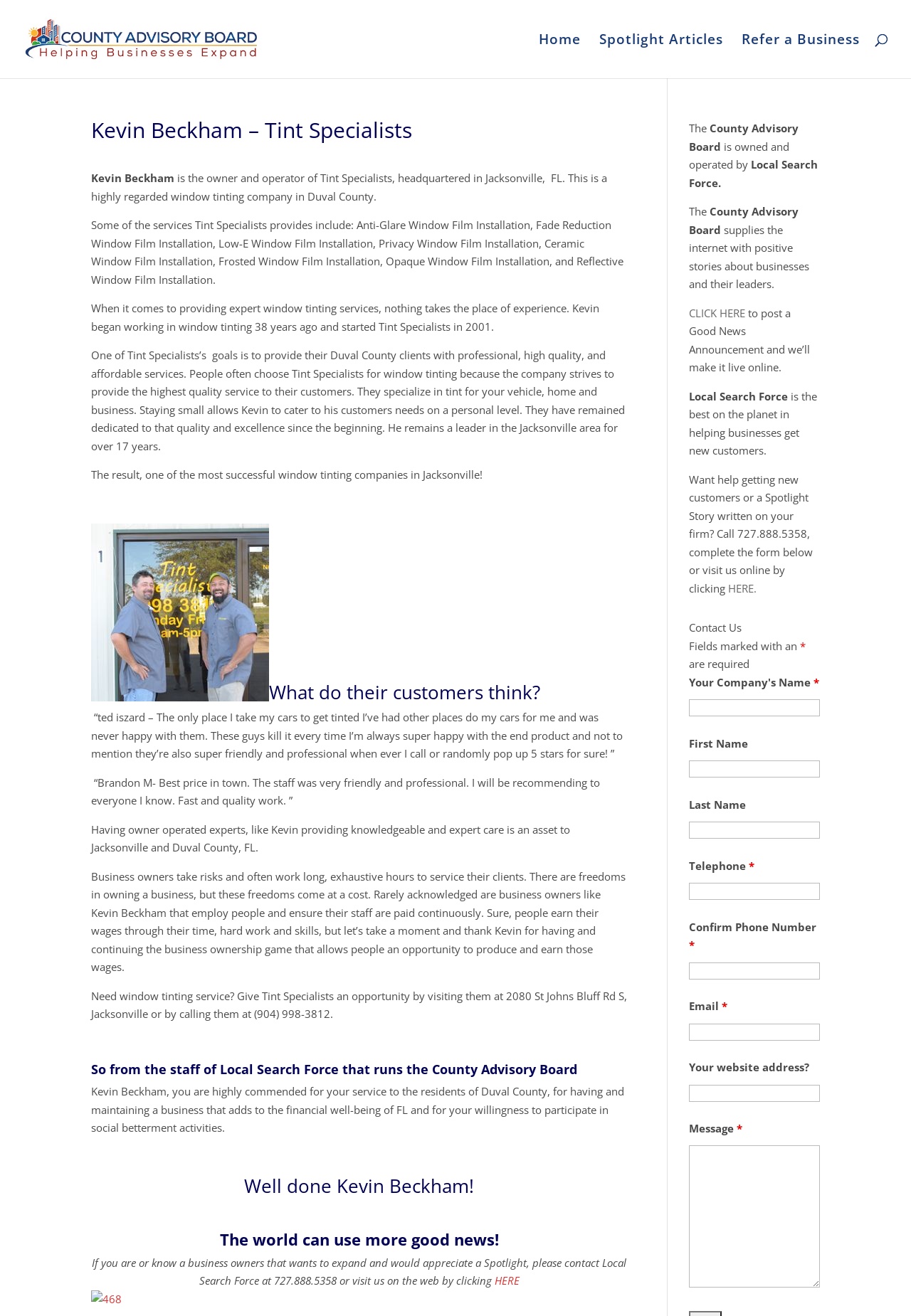How can one contact Local Search Force?
Refer to the image and give a detailed response to the question.

The answer can be found in the StaticText element that provides the contact information of Local Search Force, including the phone number 727.888.5358 and the option to visit their website.